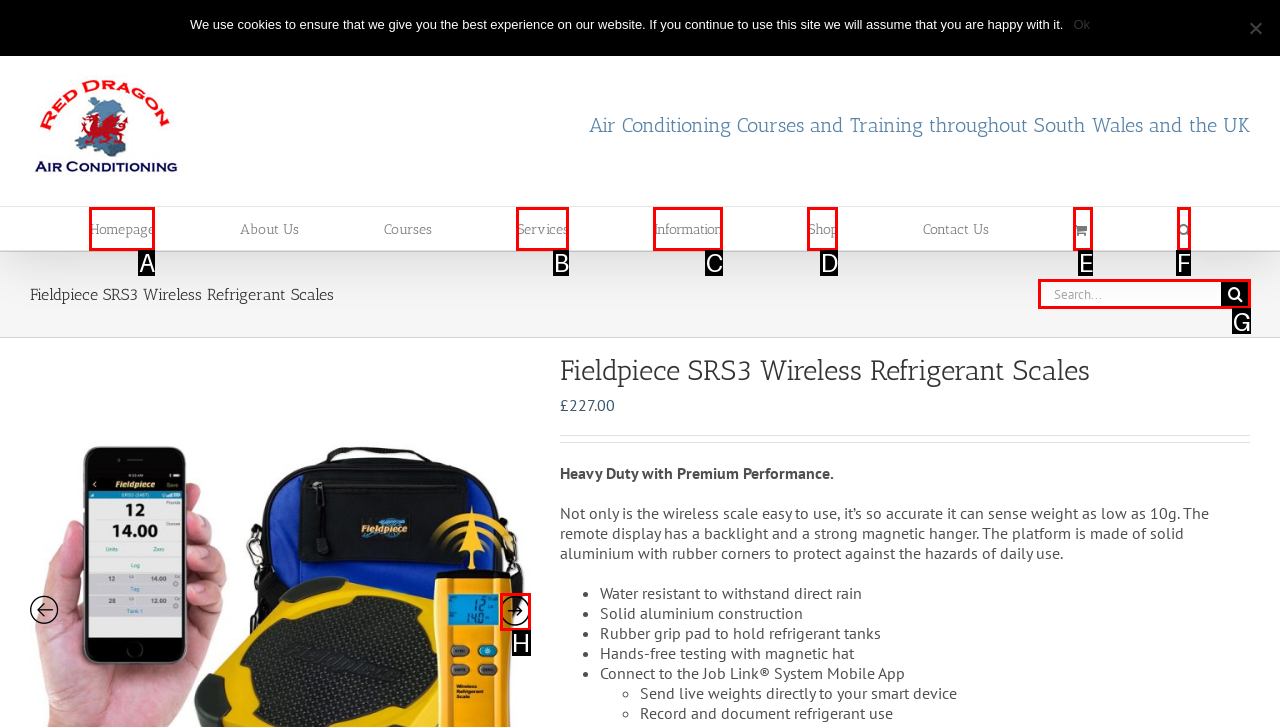Choose the letter of the option you need to click to Search for something. Answer with the letter only.

G